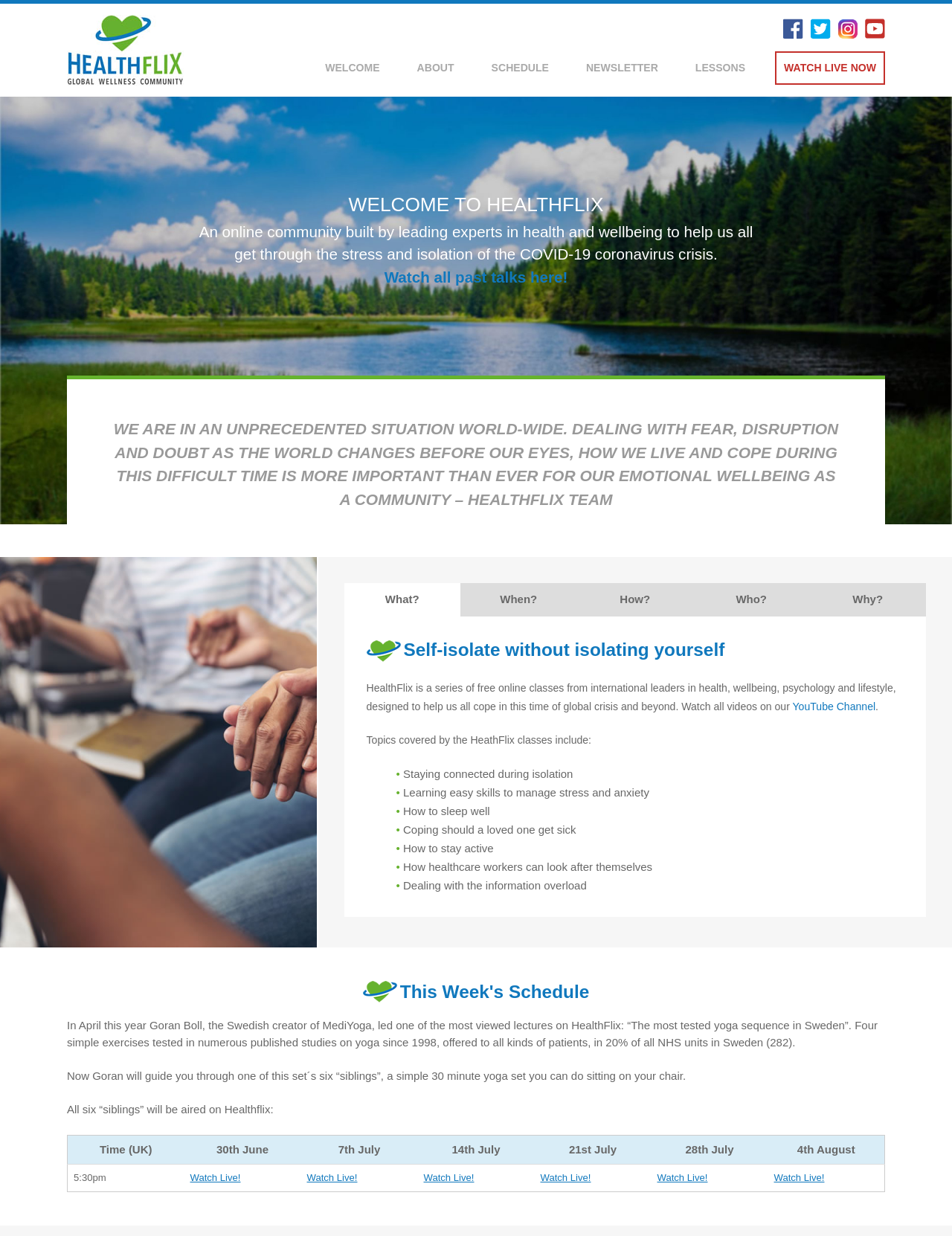Please indicate the bounding box coordinates of the element's region to be clicked to achieve the instruction: "View this week's schedule". Provide the coordinates as four float numbers between 0 and 1, i.e., [left, top, right, bottom].

[0.381, 0.793, 0.619, 0.811]